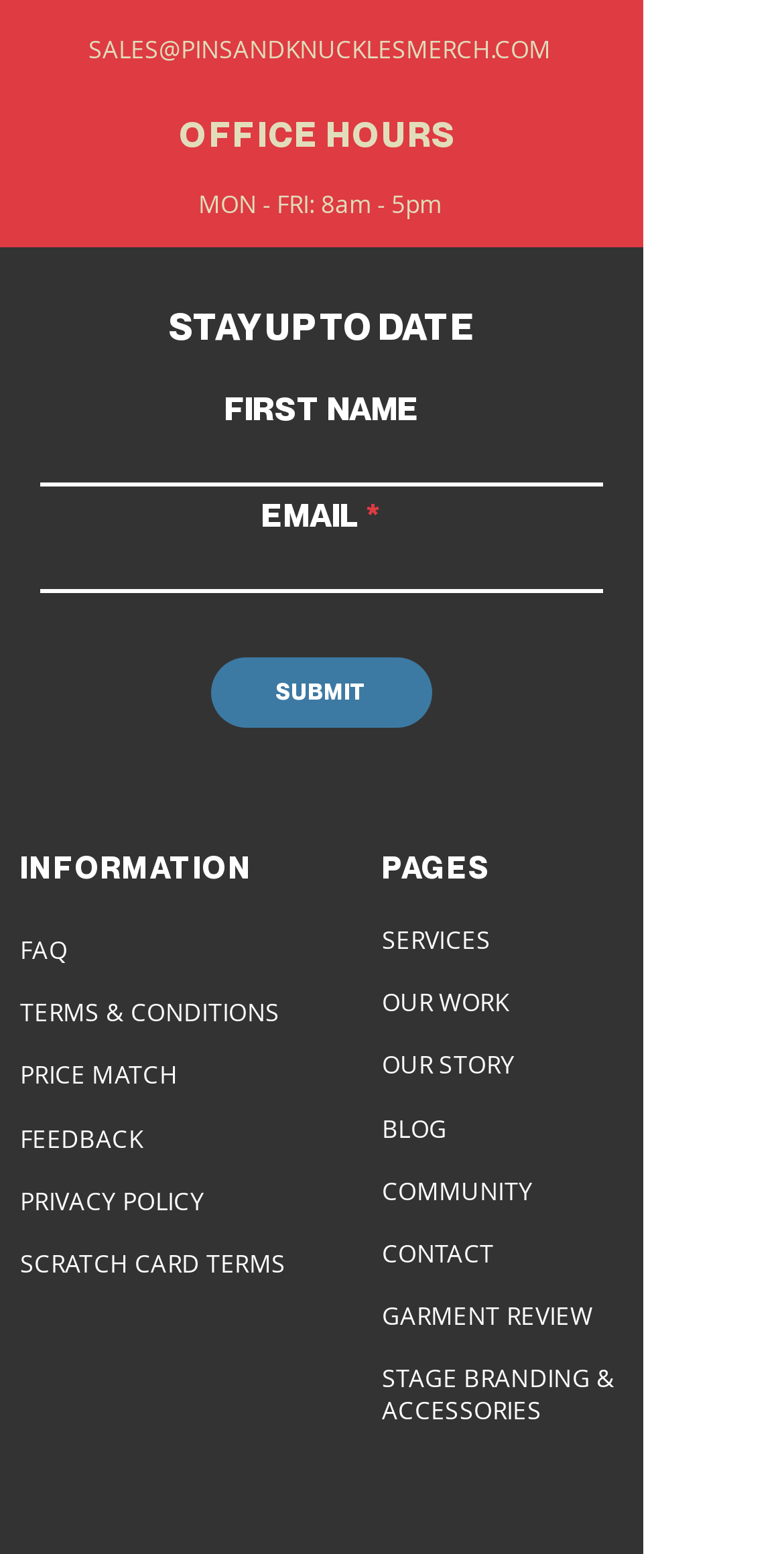Locate the coordinates of the bounding box for the clickable region that fulfills this instruction: "Contact us".

[0.487, 0.796, 0.63, 0.816]